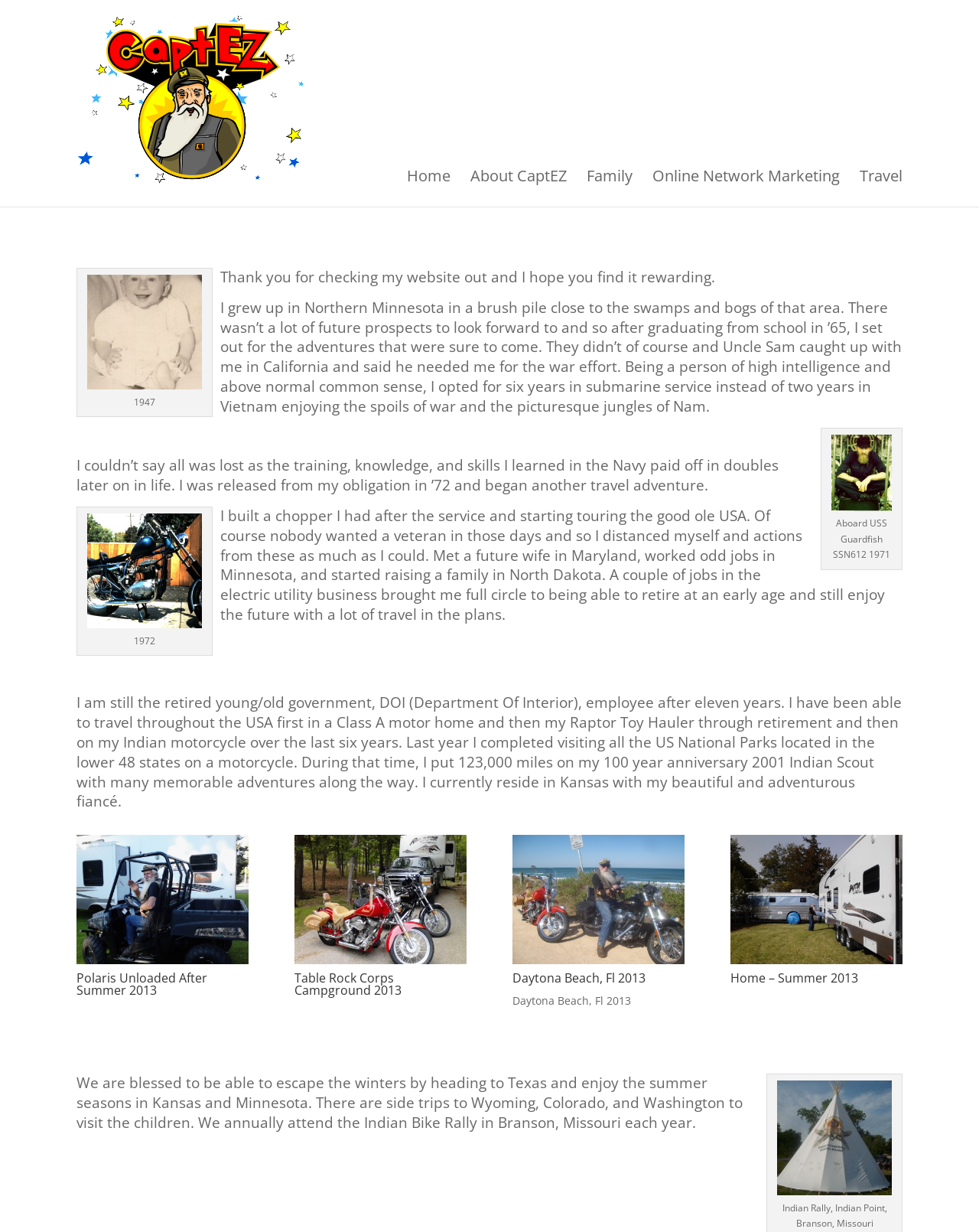Generate a comprehensive description of the webpage.

This webpage is about CaptEZ, a personal website that shares the author's life story and adventures. At the top of the page, there is a WordPress site logo image, followed by a navigation menu with five links: Home, About CaptEZ, Family, Online Network Marketing, and Travel.

Below the navigation menu, there is a brief welcome message, followed by a lengthy autobiographical text that spans most of the page. The text is divided into several paragraphs, each describing a different period of the author's life, including their childhood, military service, and post-service adventures.

Throughout the text, there are several images and links that break up the content. These images include a photo of the author in 1947, an image of the USS Guardfish SSN612 upper level engine room, and several other photos from the author's travels. Each image has a descriptive caption.

The text also mentions the author's travels across the United States, including visits to national parks, and their experiences with motorcycles and motorhomes. There are links to specific travel destinations, such as Table Rock Corps Campground, Daytona Beach, and Home - Summer 2013.

At the bottom of the page, there is a section with several links to more travel destinations, including Indian Rally, Indian Point, Branson, Missouri, and a final message about the author's annual attendance at the Indian Bike Rally.

Overall, the webpage is a personal reflection of the author's life, with a focus on their adventures, travels, and experiences.